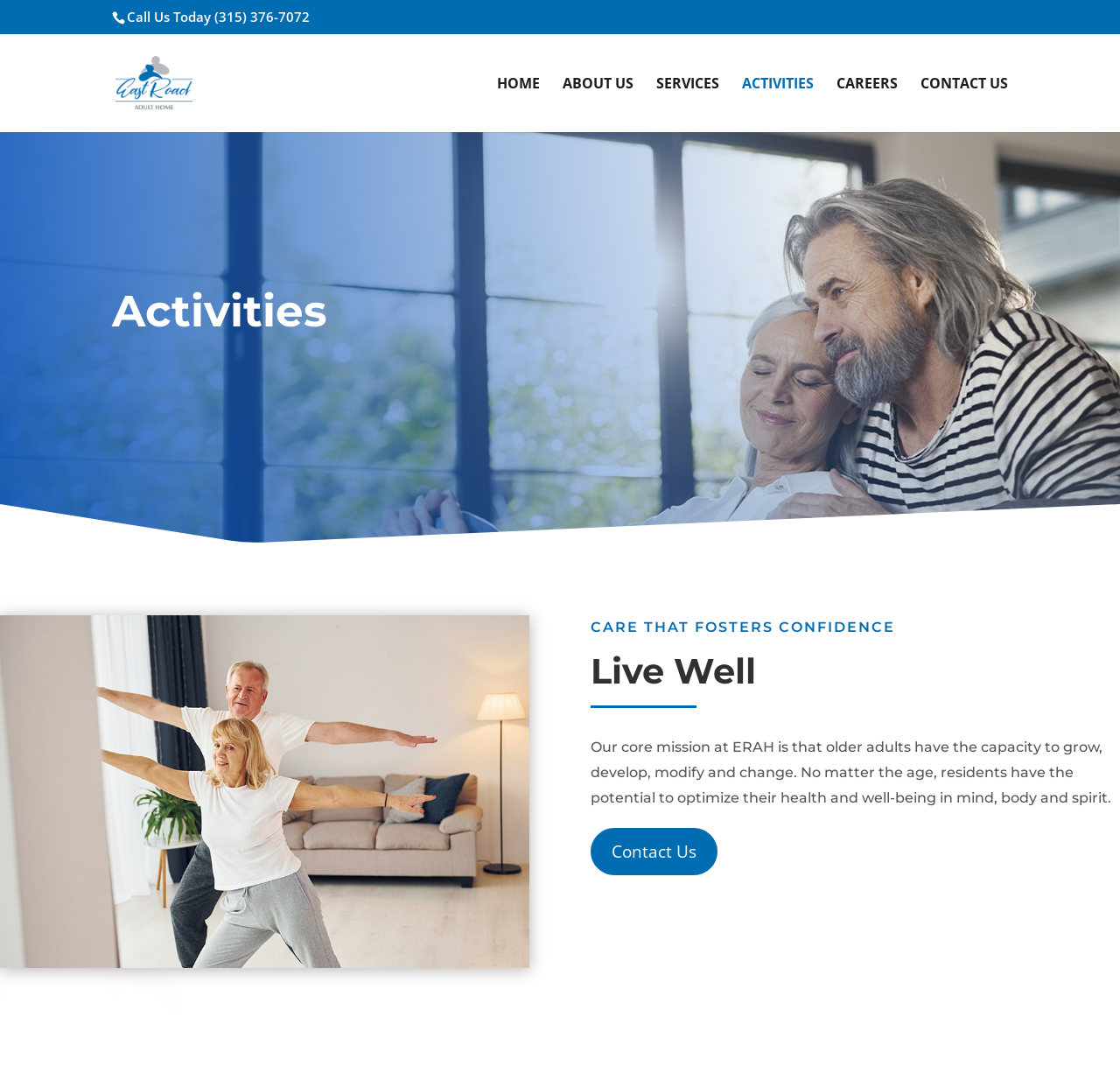Give an extensive and precise description of the webpage.

The webpage is about the activities offered by East Road Adult Home. At the top left, there is a call-to-action "Call Us Today" with a phone number. Next to it, there is a logo of East Road Adult Home, which is an image with a link to the home page. 

Below the logo, there is a navigation menu with six links: "HOME", "ABOUT US", "SERVICES", "ACTIVITIES", "CAREERS", and "CONTACT US", arranged horizontally from left to right.

The main content of the page is divided into two sections. The first section has a heading "Activities" at the top left, and the second section has two headings "CARE THAT FOSTERS CONFIDENCE" and "Live Well" placed side by side at the top. 

Below the headings, there is a paragraph of text that describes the core mission of East Road Adult Home, which is to help older adults optimize their health and well-being. At the bottom right of the second section, there is a "Contact Us" link with a dollar sign.